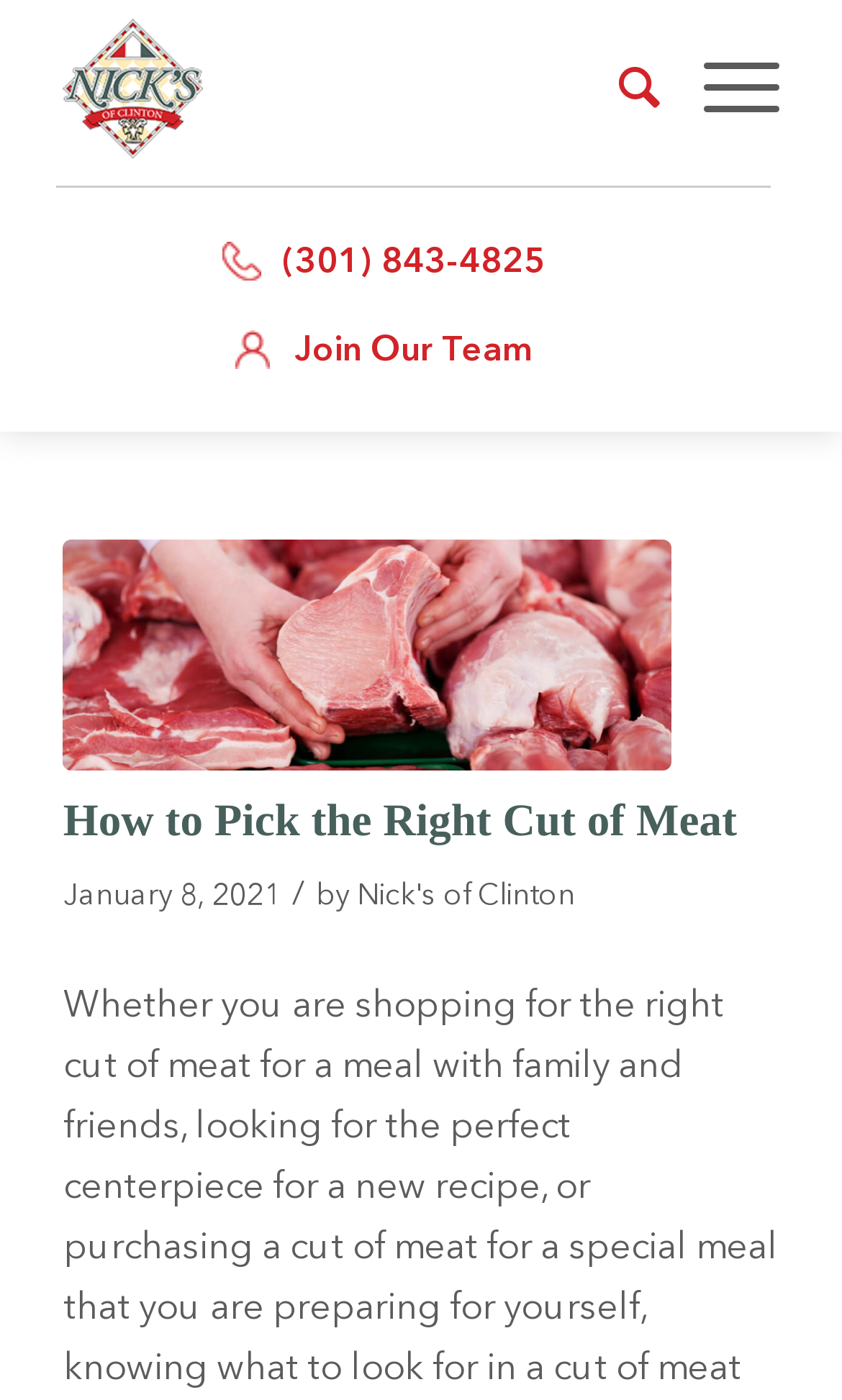Identify the bounding box of the UI element described as follows: "Menu Menu". Provide the coordinates as four float numbers in the range of 0 to 1 [left, top, right, bottom].

[0.784, 0.002, 0.925, 0.125]